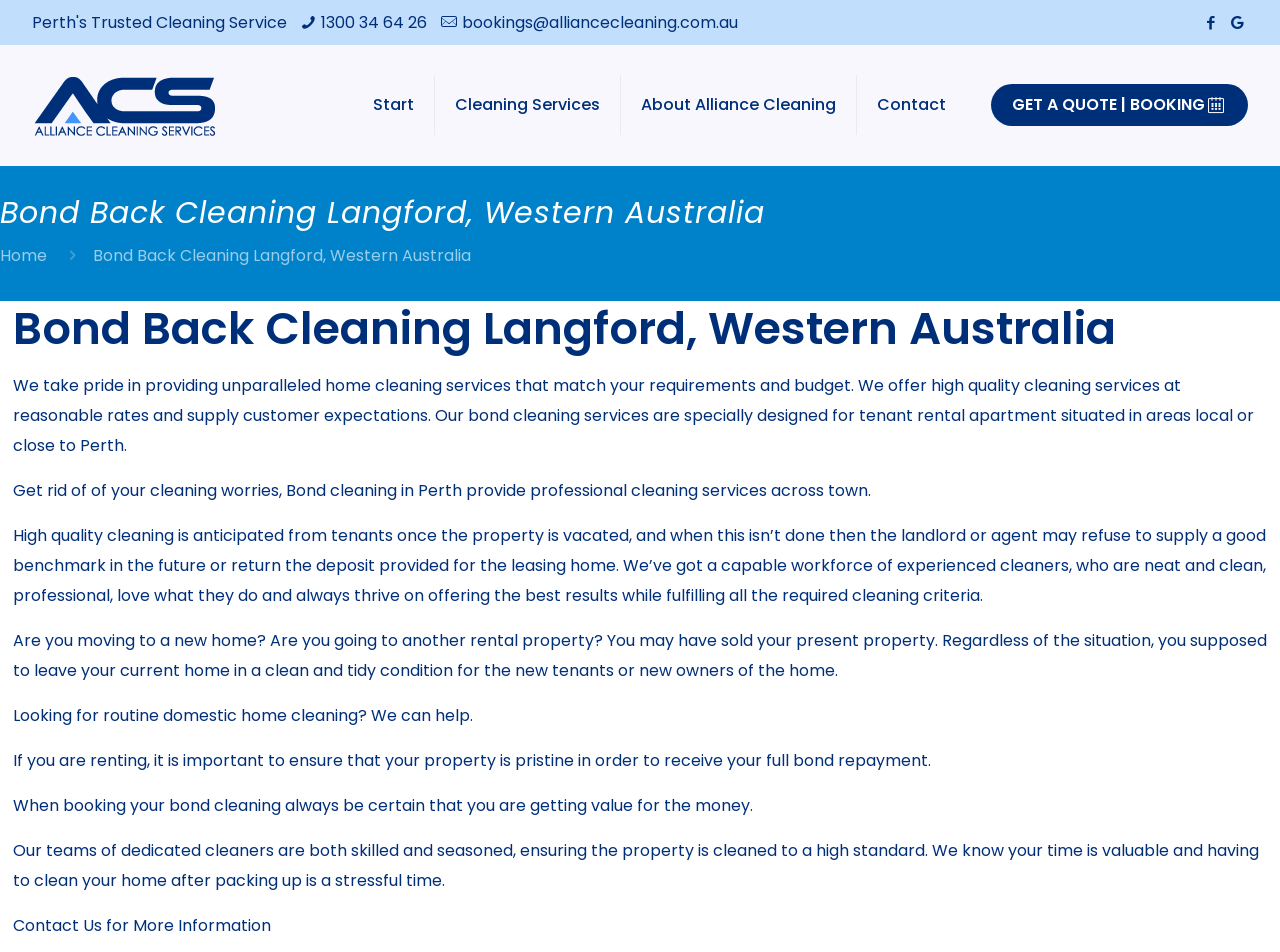What is the benefit of using the company's cleaning services?
Refer to the image and give a detailed answer to the query.

I found the benefit of using the company's cleaning services by reading the StaticText elements on the webpage, which mention that the company offers high quality cleaning services at reasonable rates and supply customer expectations.